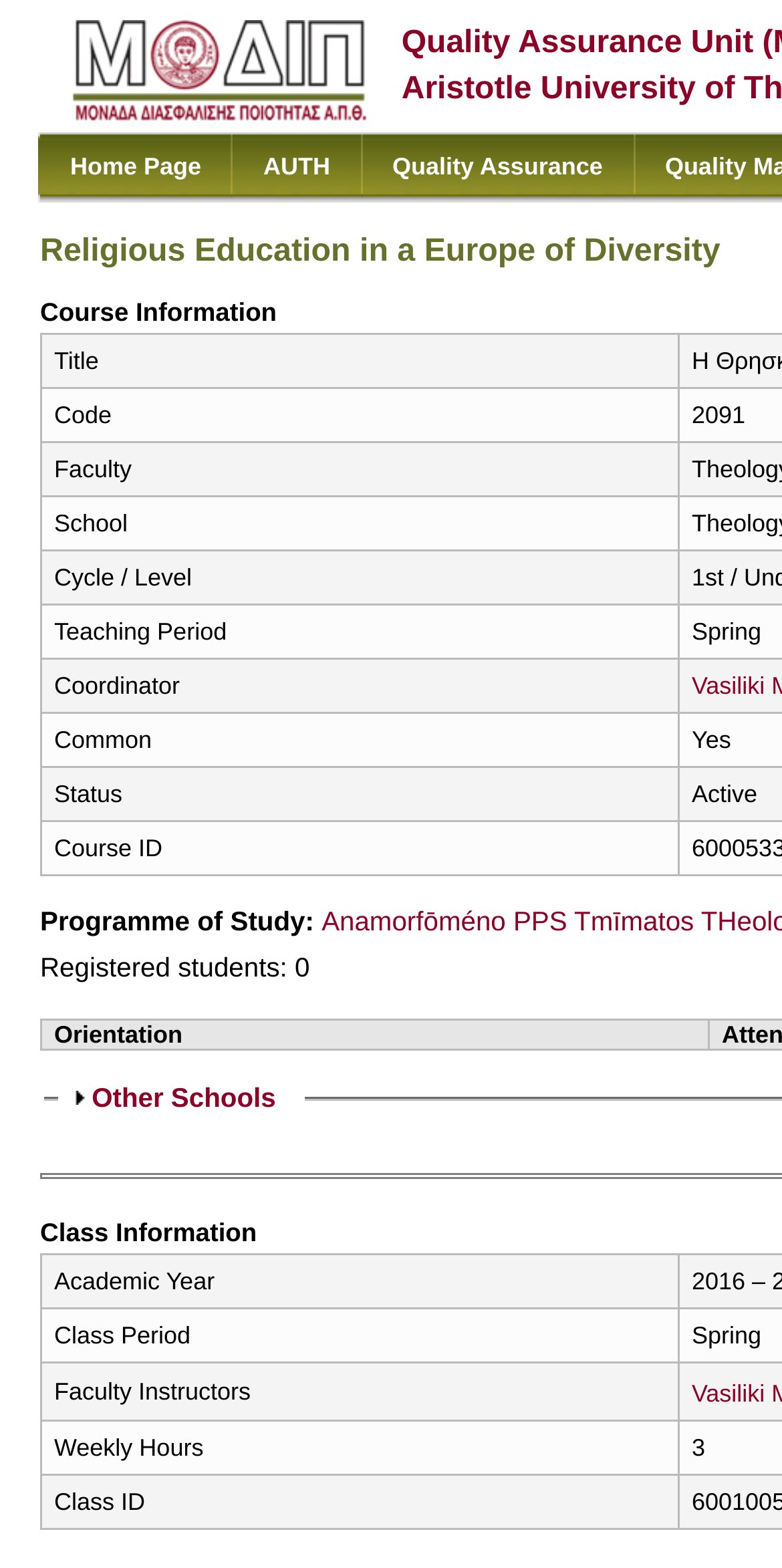Give a full account of the webpage's elements and their arrangement.

The webpage is about MODIP, a program related to Religious Education in a Europe of Diversity, at Aristotle University of Thessaloniki. 

At the top, there are four links: "Home", "Home Page", "AUTH", and "Quality Assurance". The "Home" link is accompanied by a small image. 

Below these links, there is a grid with multiple columns, including "Title", "Code", "Faculty", "School", "Cycle / Level", "Teaching Period", "Coordinator", "Common", "Status", and "Course ID". 

On the right side of the grid, there is a text "Registered students: 0". 

Below the grid, there is a column header "Orientation" and a link "Show Other Schools". 

Further down, there is another grid with columns "Academic Year", "Class Period", "Faculty Instructors", "Weekly Hours", and "Class ID".